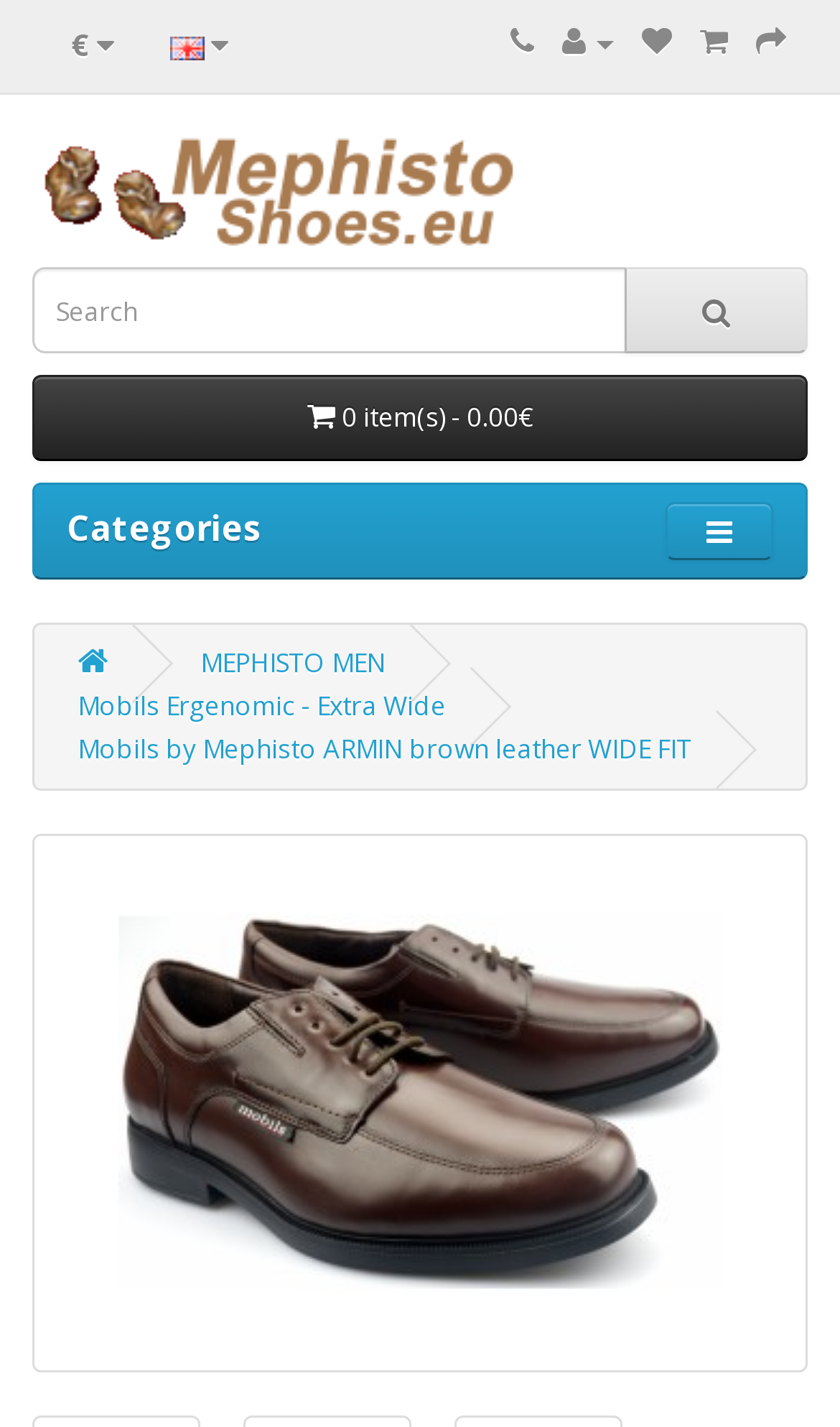Find and specify the bounding box coordinates that correspond to the clickable region for the instruction: "Browse Mephisto men's shoes".

[0.238, 0.452, 0.459, 0.478]